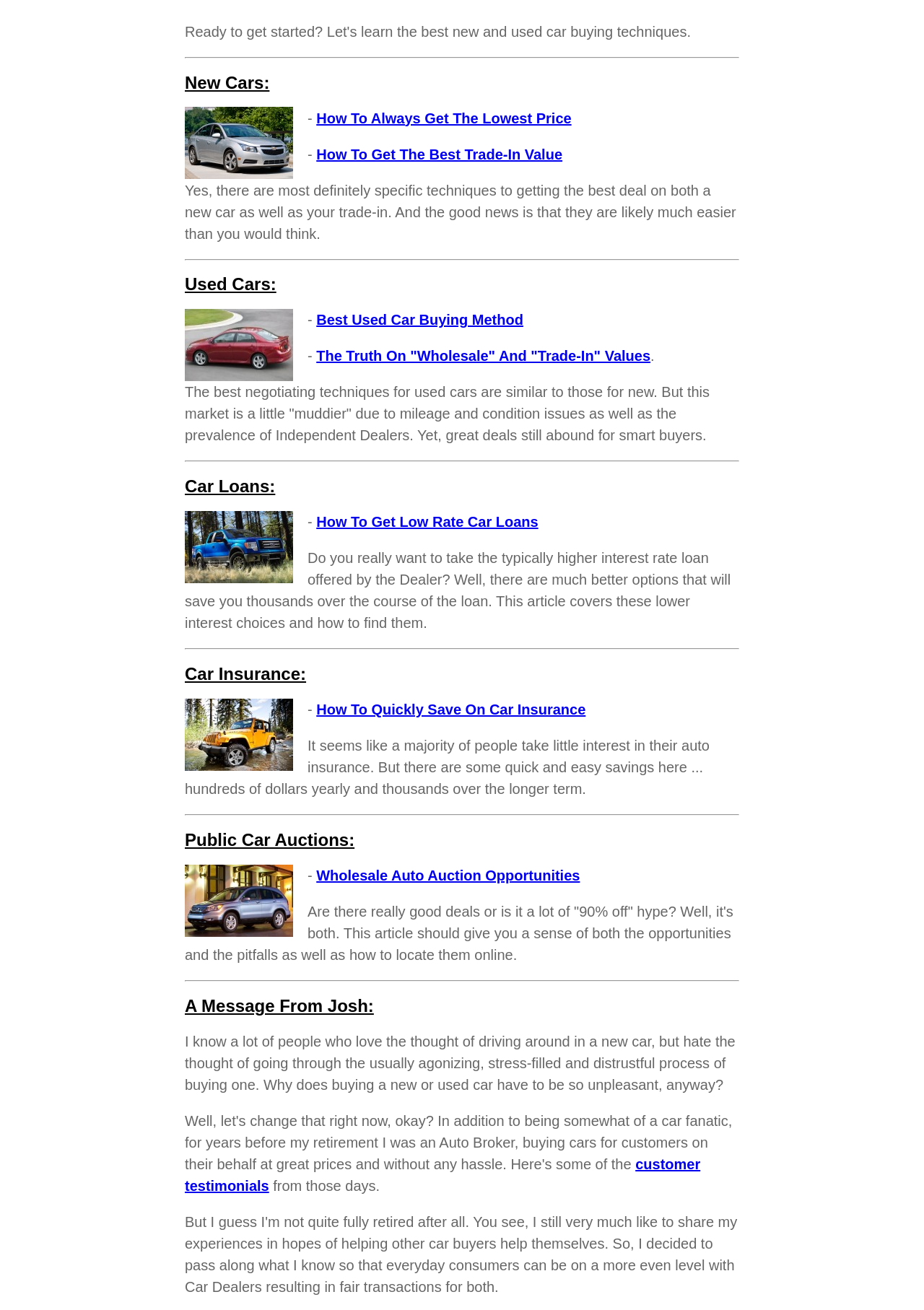Using the element description: "leader", determine the bounding box coordinates for the specified UI element. The coordinates should be four float numbers between 0 and 1, [left, top, right, bottom].

None